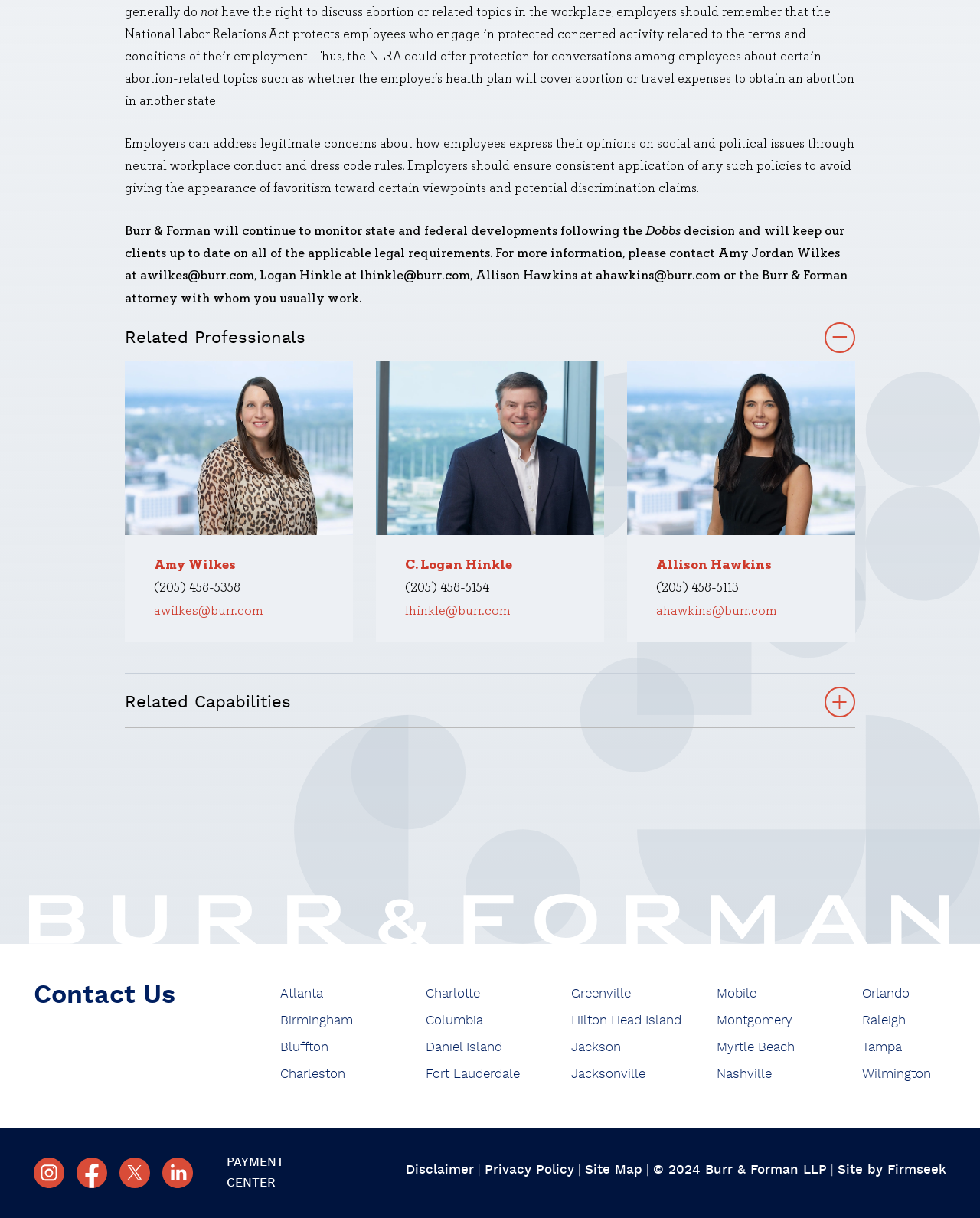What is the purpose of the 'Related Professionals' section?
Provide a detailed answer to the question, using the image to inform your response.

The 'Related Professionals' section appears to provide contact information for attorneys who can be reached for more information or assistance, as it lists their names, phone numbers, and email addresses.